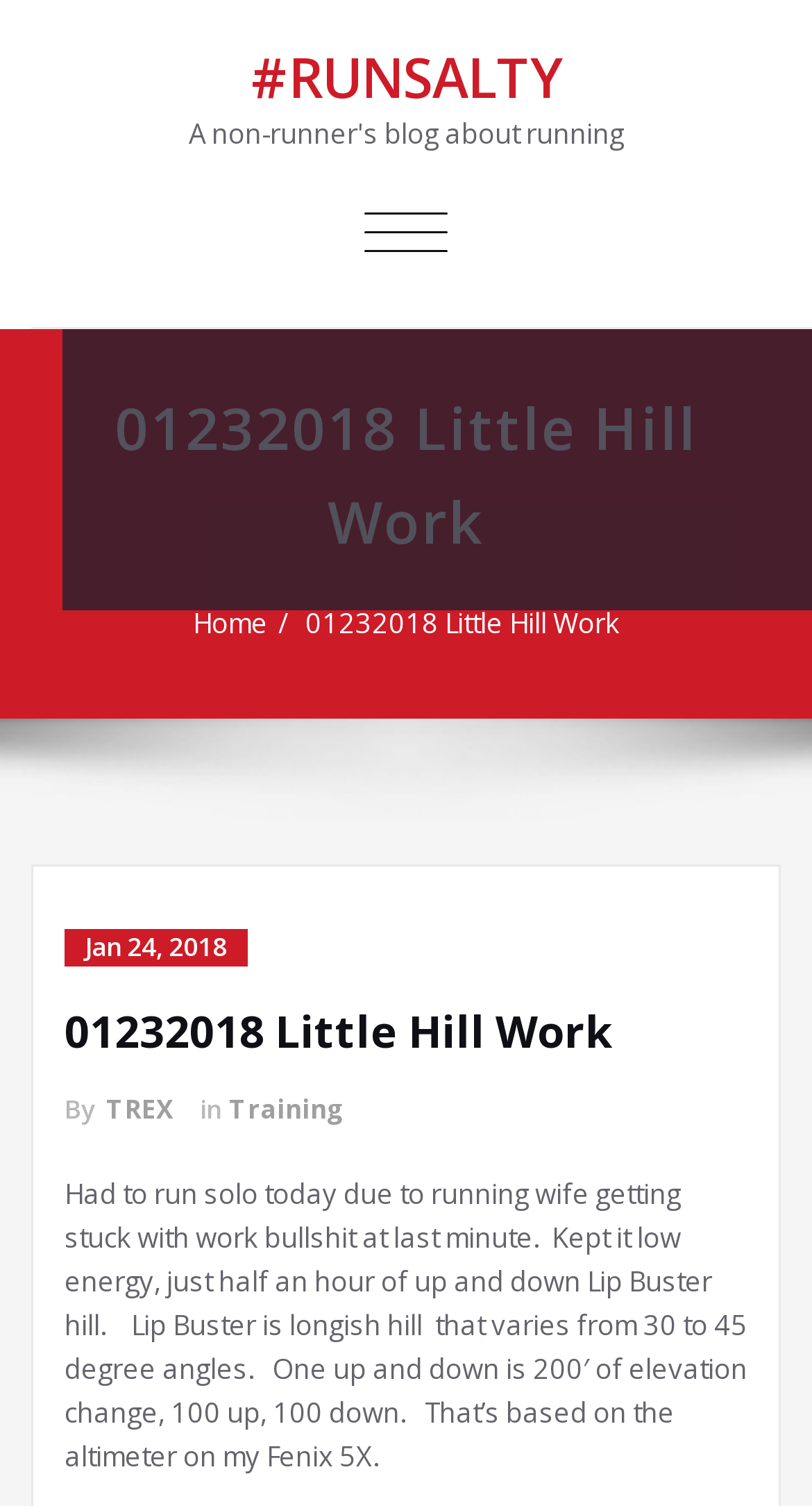What is the type of watch mentioned in the text?
Please give a detailed and thorough answer to the question, covering all relevant points.

I found the answer by reading the text in the StaticText element with bounding box coordinates [0.079, 0.781, 0.921, 0.98]. The text mentions 'the altimeter on my Fenix 5X'.